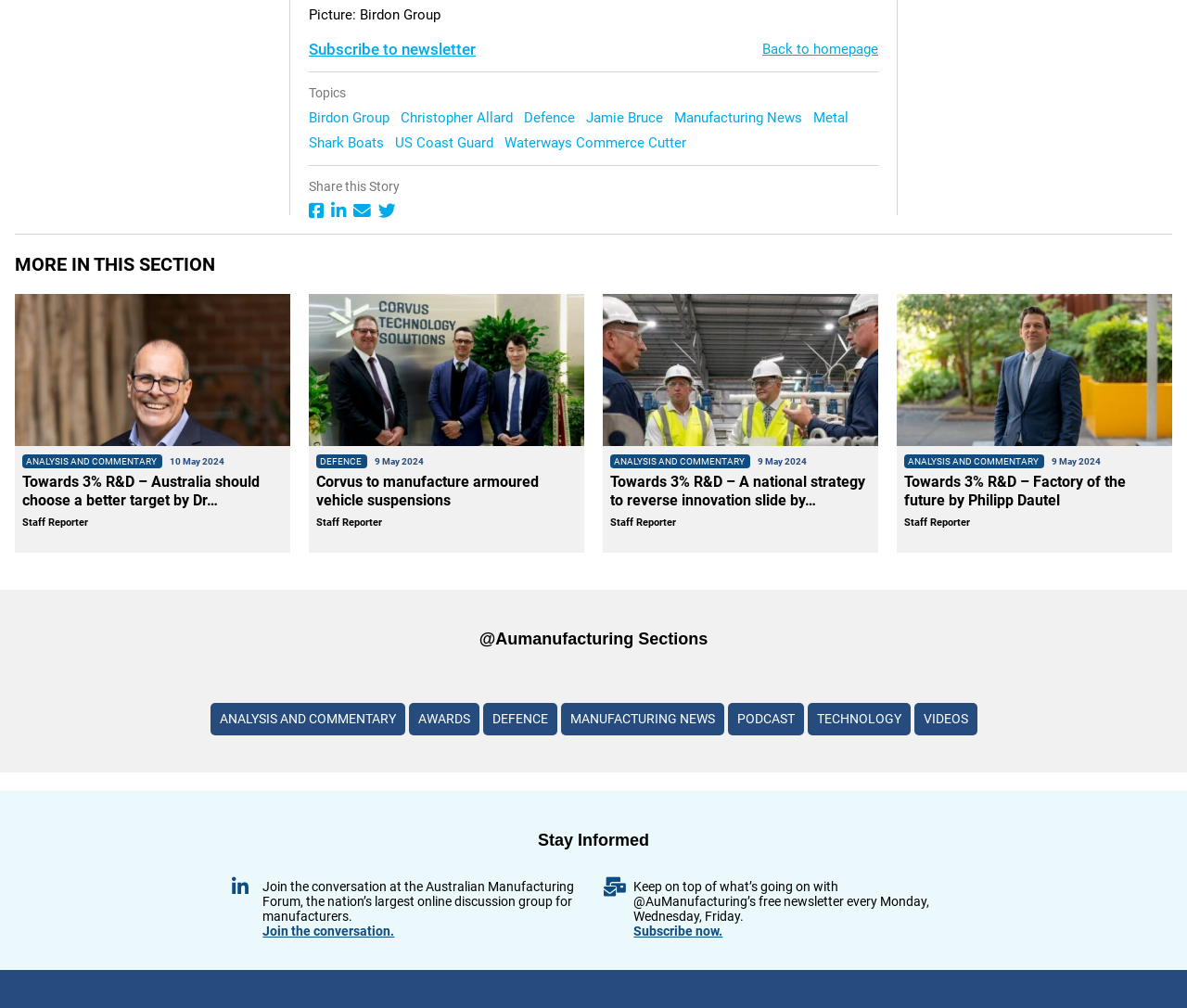Find the bounding box coordinates of the element's region that should be clicked in order to follow the given instruction: "Go back to homepage". The coordinates should consist of four float numbers between 0 and 1, i.e., [left, top, right, bottom].

[0.642, 0.04, 0.74, 0.057]